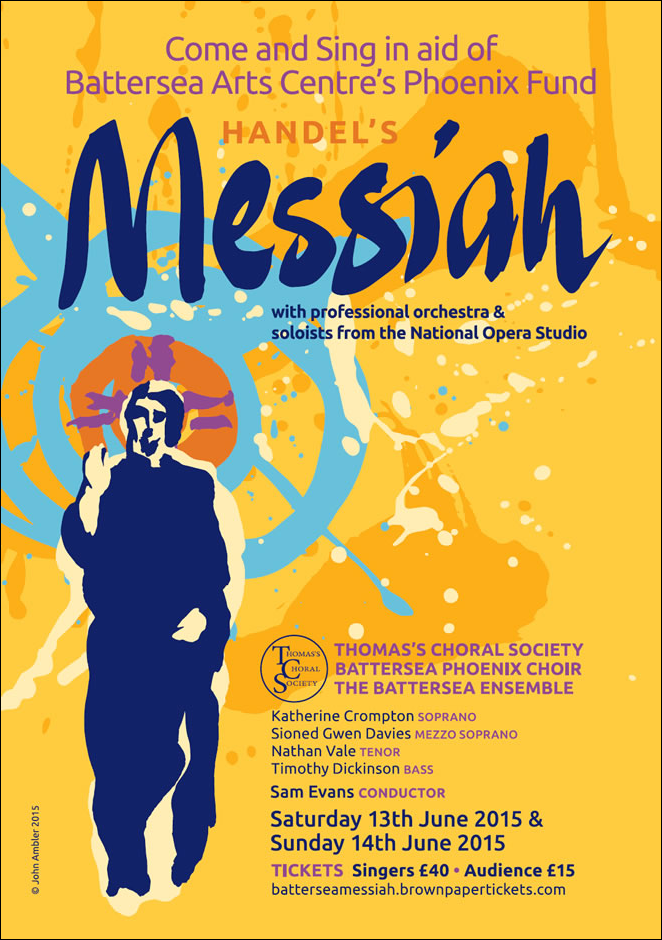Explain the content of the image in detail.

The image features a vibrant and artistic poster for Handel's "Messiah," promoting a special singing event to support the Battersea Arts Centre's Phoenix Fund. The design showcases a bold, colorful background with an illustration of a male figure, symbolizing a choir conductor or singer. Prominently displayed at the top is the title "Handel's Messiah," rendered in a playful and engaging font that captures attention.

Below the title, the poster includes details about the event, highlighting the participation of Thomas's Choral Society, the Battersea Phoenix Choir, and the Battersea Ensemble. Featured soloists include Katherine Crompton (Soprano), Sioned Gwen Davies (Mezzo Soprano), Nathan Vale (Tenor), and Timothy Dickinson (Bass), all conducted by Sam Evans. 

The event is scheduled for Saturday, June 13, 2015, and Sunday, June 14, 2015. Ticket pricing is clearly indicated: £40 for singers and £15 for the audience. The bottom of the poster provides a link for purchasing tickets, encouraging community involvement in this musical experience. Overall, the poster is a lively invitation to join in a cultural celebration while supporting a meaningful cause.